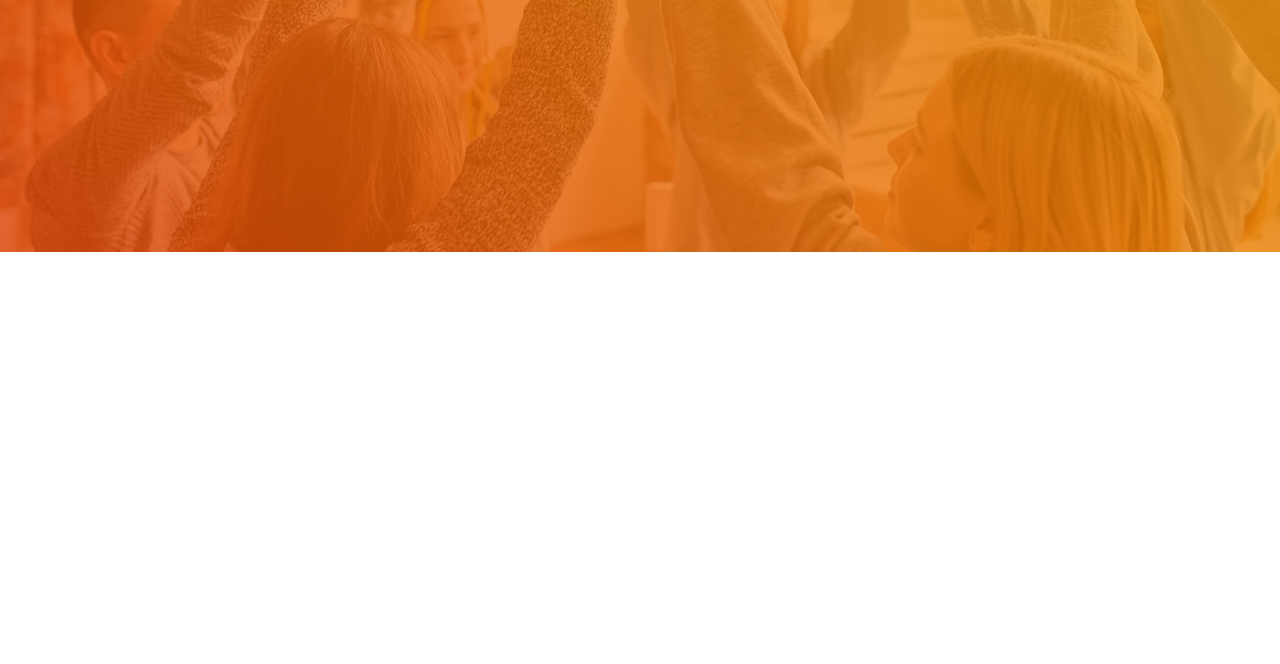Find the bounding box coordinates for the HTML element specified by: "aria-label="Gather Behavioral Health logo"".

[0.406, 0.509, 0.594, 0.541]